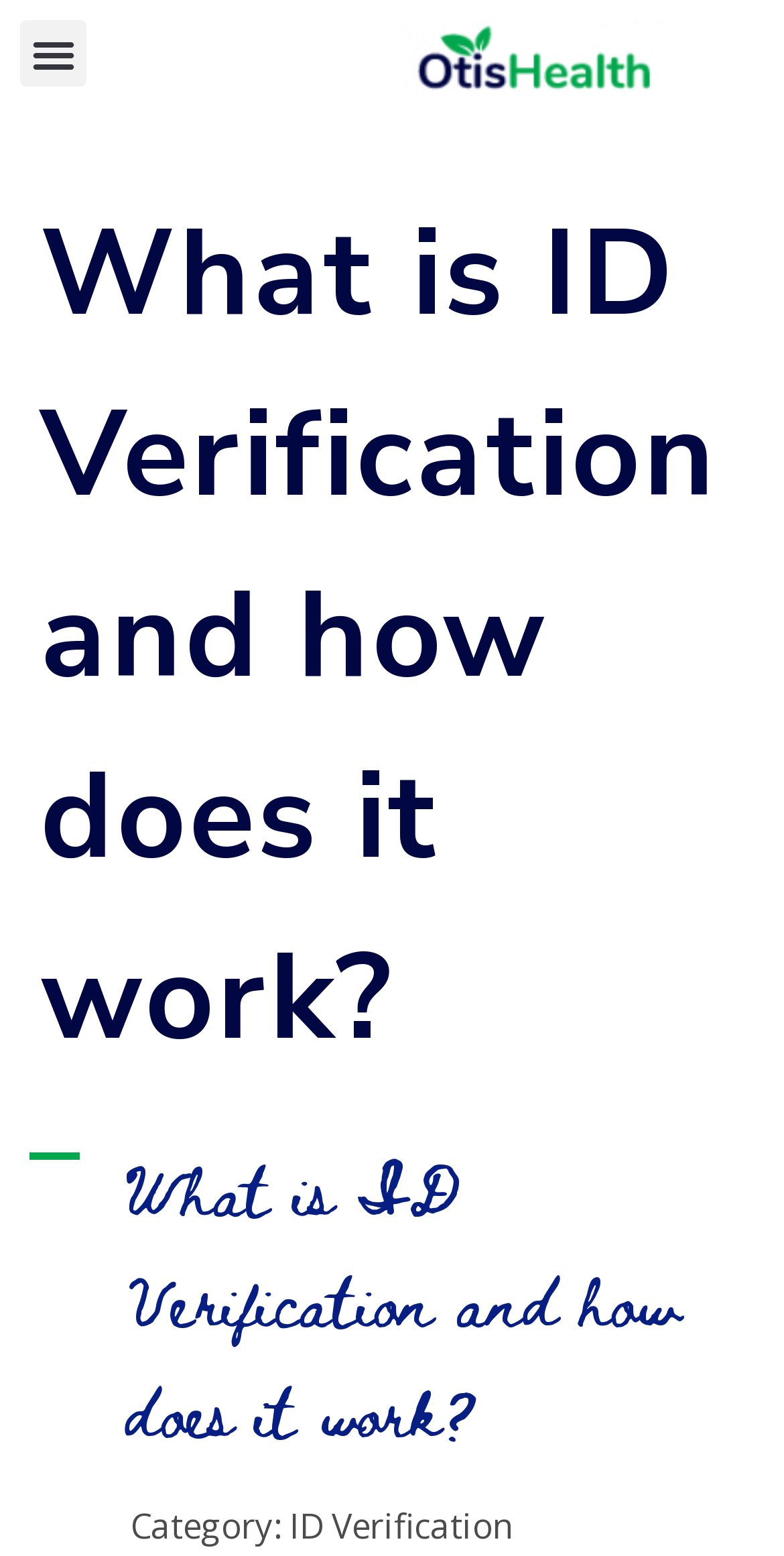Provide a short answer to the following question with just one word or phrase: What is the category of the current page?

ID Verification